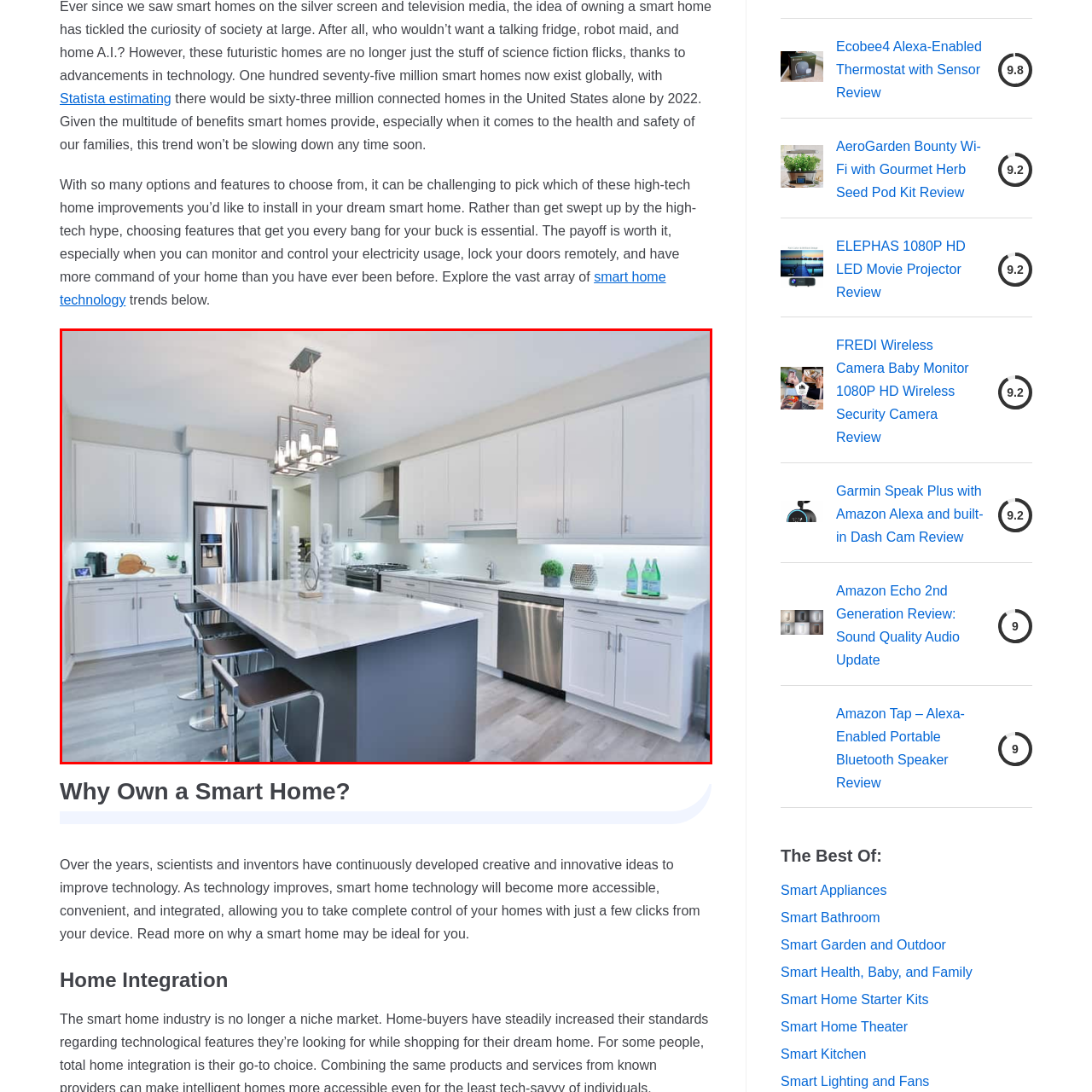Offer a detailed account of what is shown inside the red bounding box.

The image depicts a modern kitchen featuring a sleek, minimalist design that emphasizes functionality and aesthetics. The room showcases clean white cabinetry with shiny metal handles, offering ample storage space. A large kitchen island stands at the center, topped with a polished white countertop that contrasts beautifully with the dark-colored base. 

Stools are arranged on one side of the island, inviting casual dining or conversation. The kitchen is well-lit, both by natural light streaming in from the nearby windows and by stylish overhead lighting that includes a contemporary chandelier with multiple bulbs. Stainless steel appliances, including a refrigerator and a built-in oven, complement the overall modern look, while subtle greenery and decor elements add a touch of warmth and vibrancy to the space. The harmonious blend of light colors, clean lines, and thoughtful design elements makes this kitchen a welcoming and efficient heart of the home.